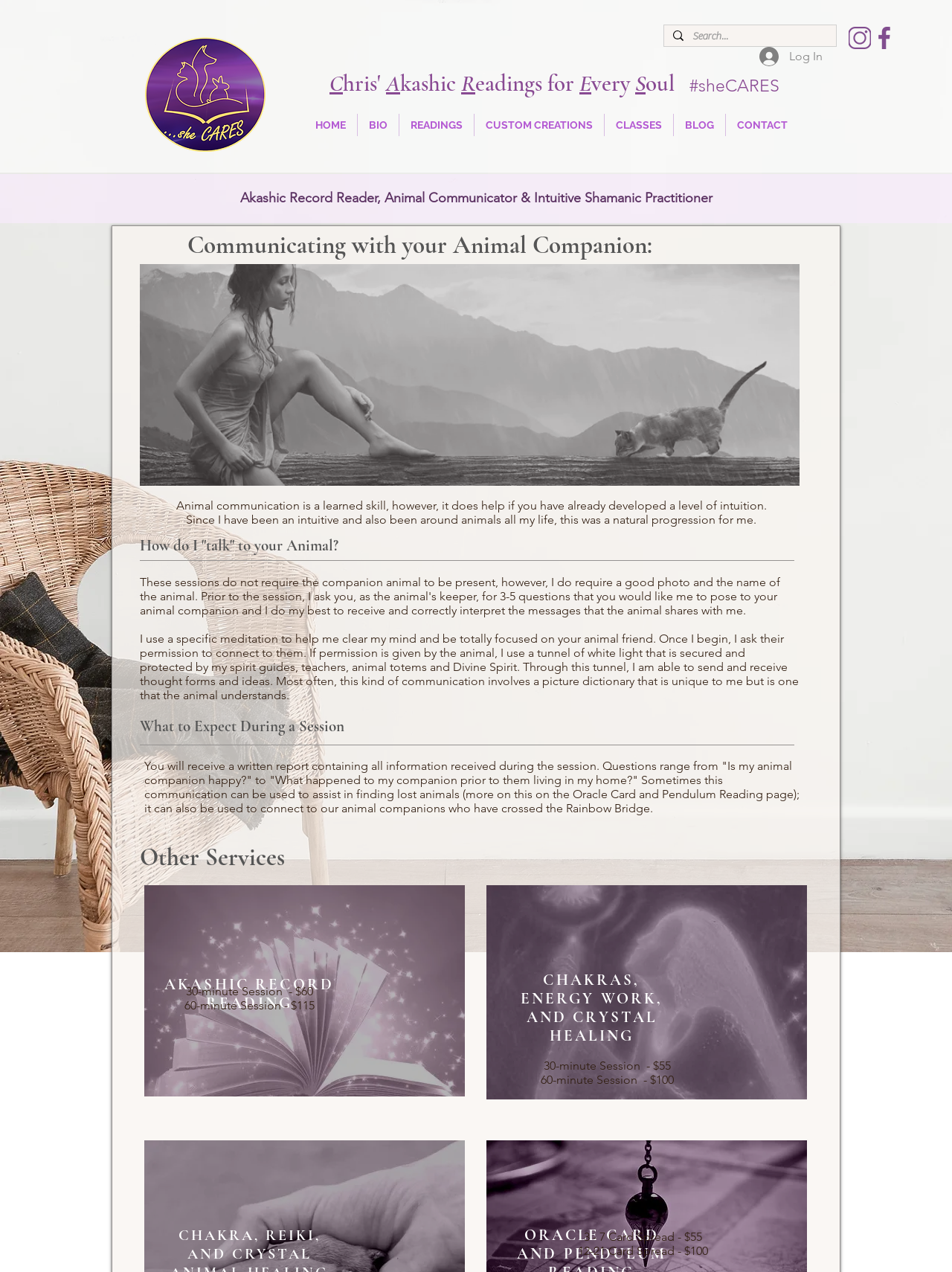Please determine the bounding box coordinates of the element's region to click in order to carry out the following instruction: "Log In". The coordinates should be four float numbers between 0 and 1, i.e., [left, top, right, bottom].

[0.787, 0.033, 0.875, 0.056]